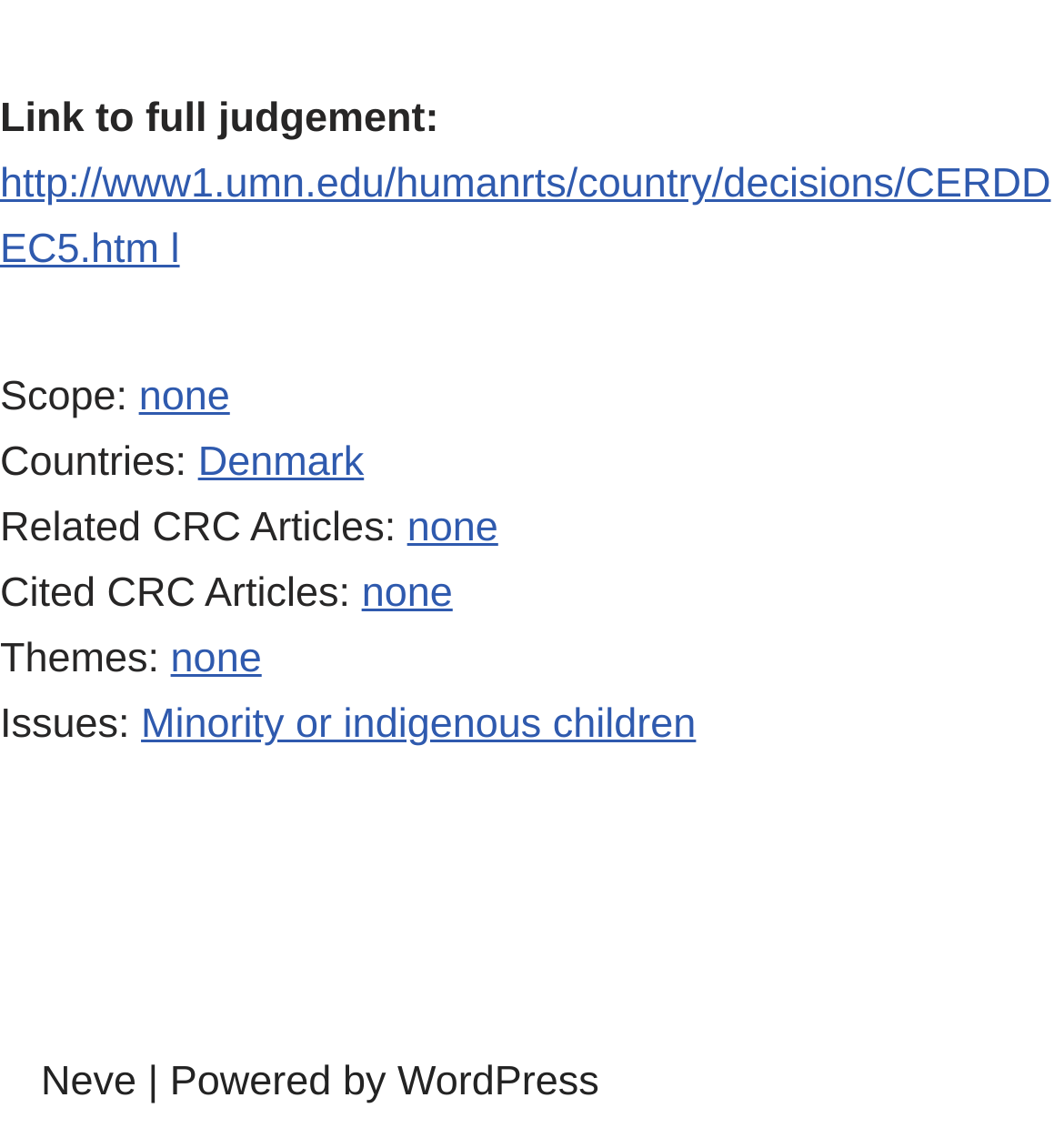Pinpoint the bounding box coordinates of the clickable element needed to complete the instruction: "Go to Denmark page". The coordinates should be provided as four float numbers between 0 and 1: [left, top, right, bottom].

[0.186, 0.387, 0.342, 0.428]